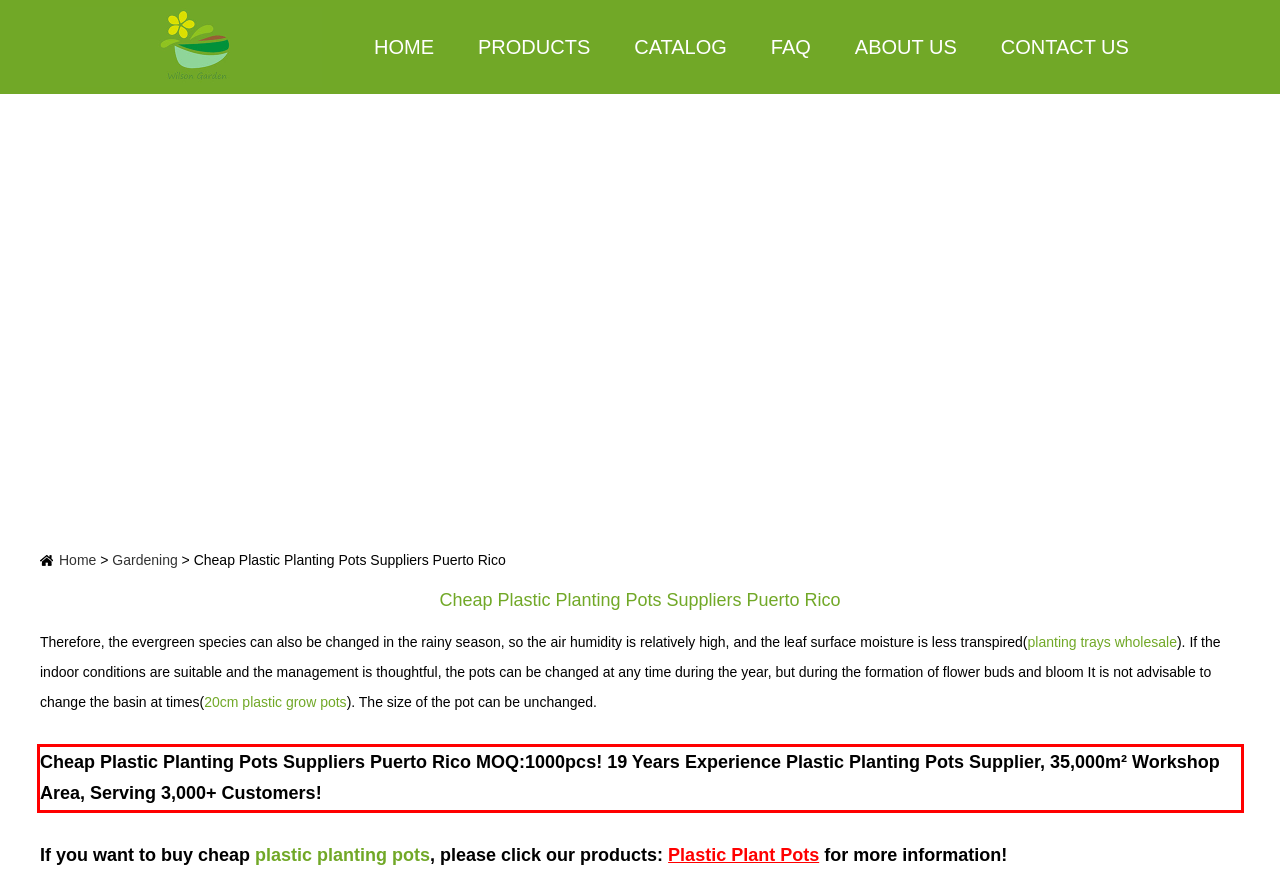Given a screenshot of a webpage with a red bounding box, extract the text content from the UI element inside the red bounding box.

Cheap Plastic Planting Pots Suppliers Puerto Rico MOQ:1000pcs! 19 Years Experience Plastic Planting Pots Supplier, 35,000m² Workshop Area, Serving 3,000+ Customers!